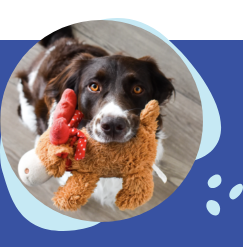What is the atmosphere of the scene?
Please provide a single word or phrase as your answer based on the screenshot.

Warm and inviting